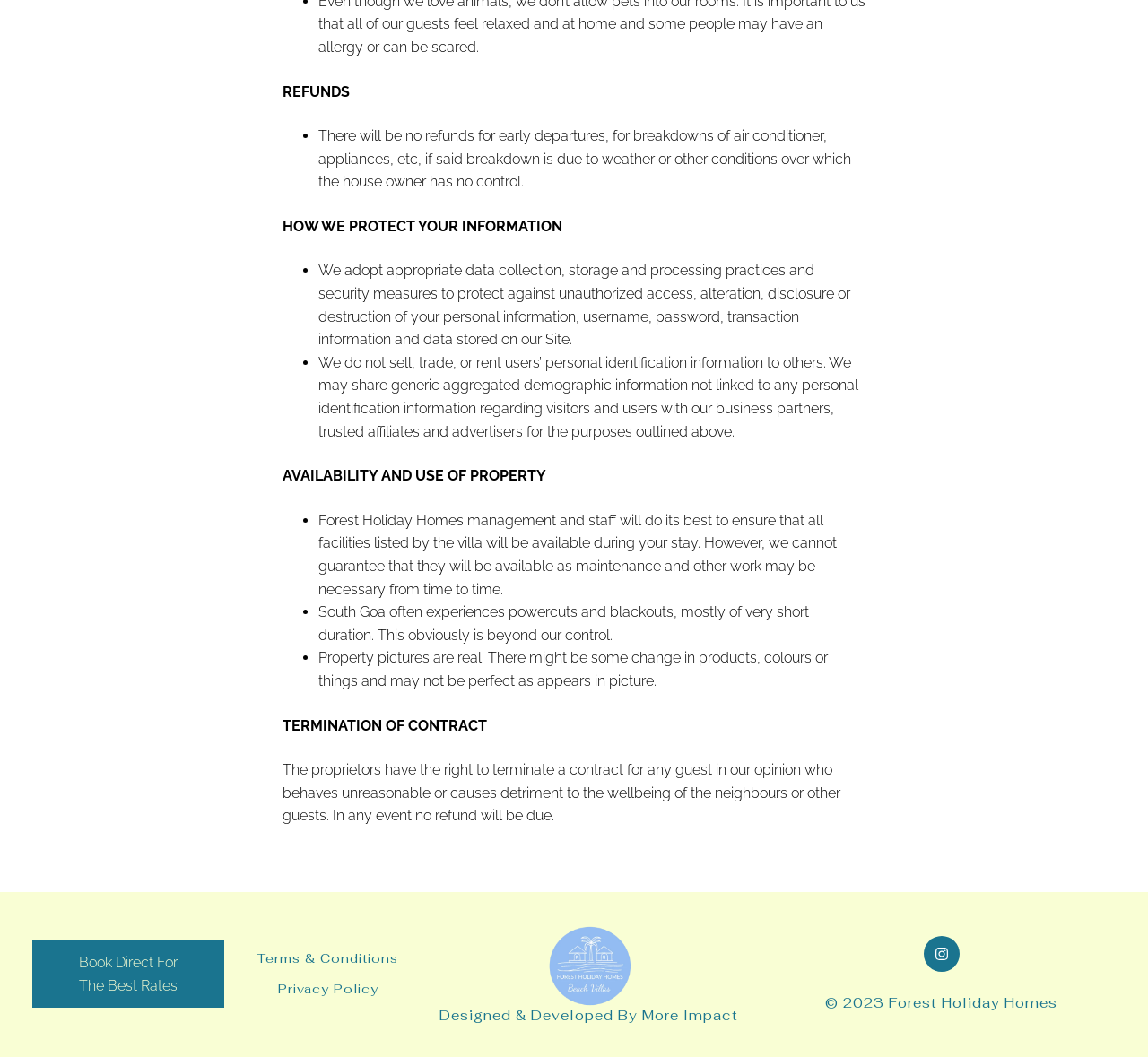What is the policy on refunds?
Utilize the information in the image to give a detailed answer to the question.

According to the webpage, there will be no refunds for early departures, breakdowns of air conditioner, appliances, etc, if said breakdown is due to weather or other conditions over which the house owner has no control.